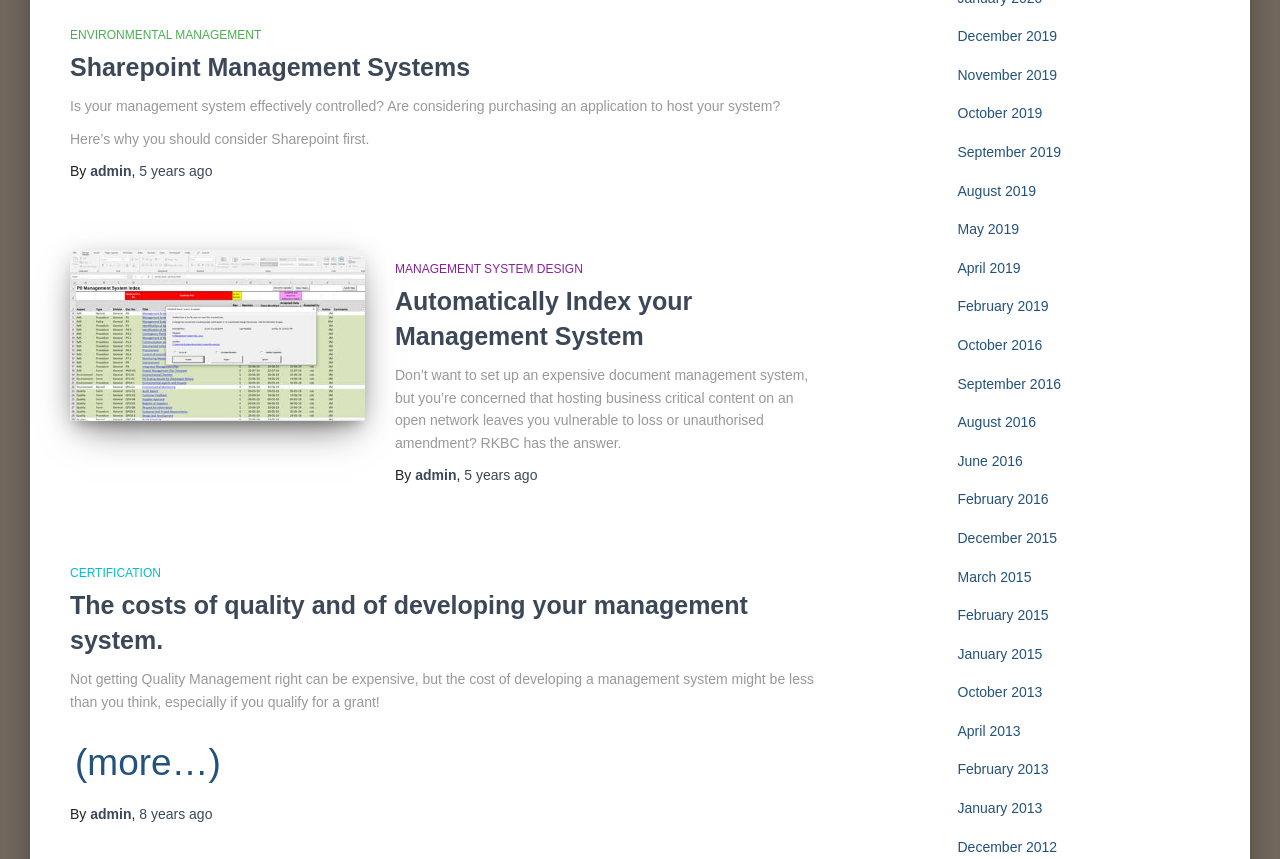What is the concern about hosting business critical content on an open network?
Based on the image, respond with a single word or phrase.

Loss or unauthorized amendment